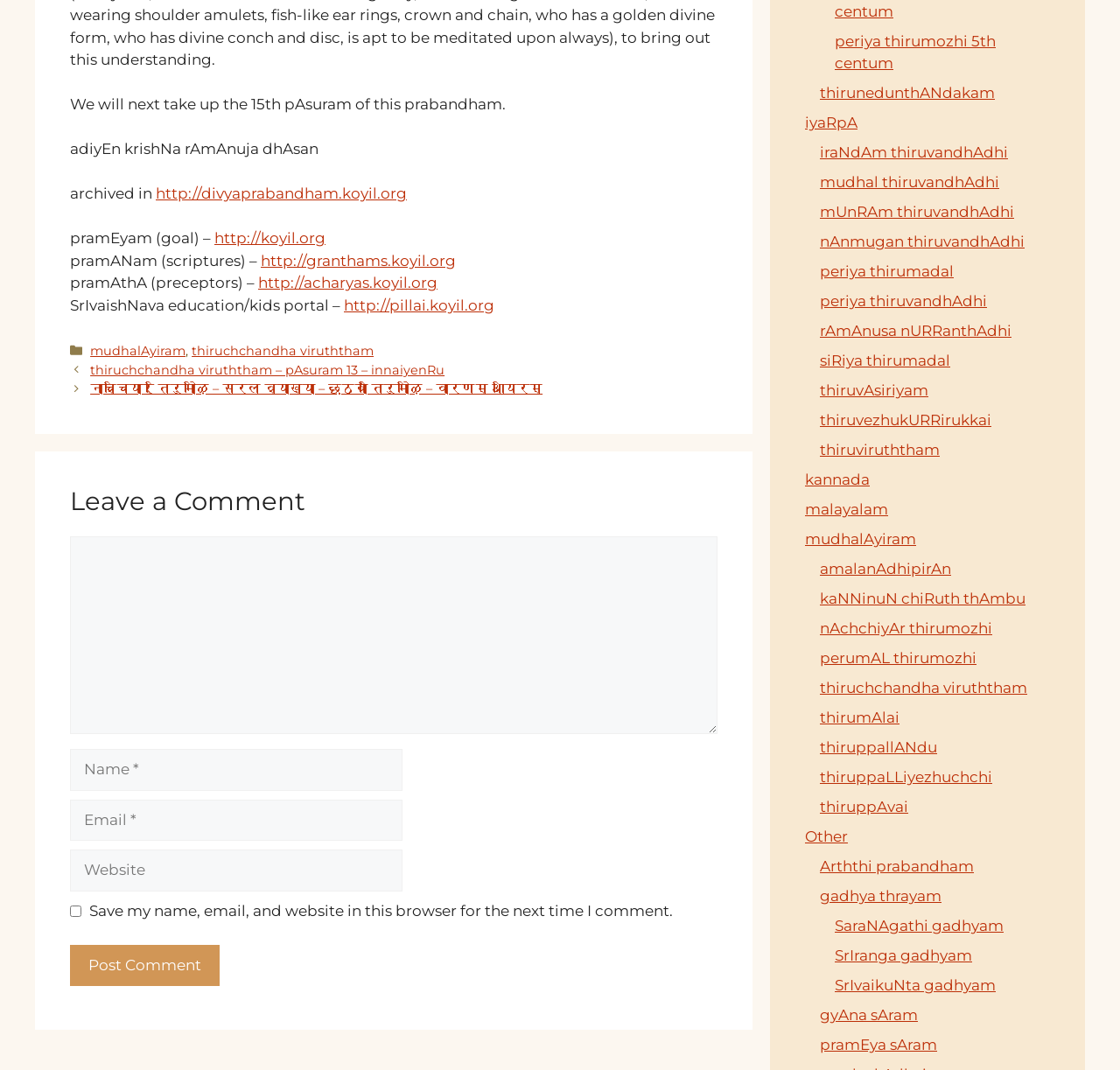How many categories are listed in the 'Posts' section?
We need a detailed and exhaustive answer to the question. Please elaborate.

The 'Posts' section is identified by the element with ID 318, which contains two links with categories 'mudhalAyiram' and 'thiruchchandha viruththam'.